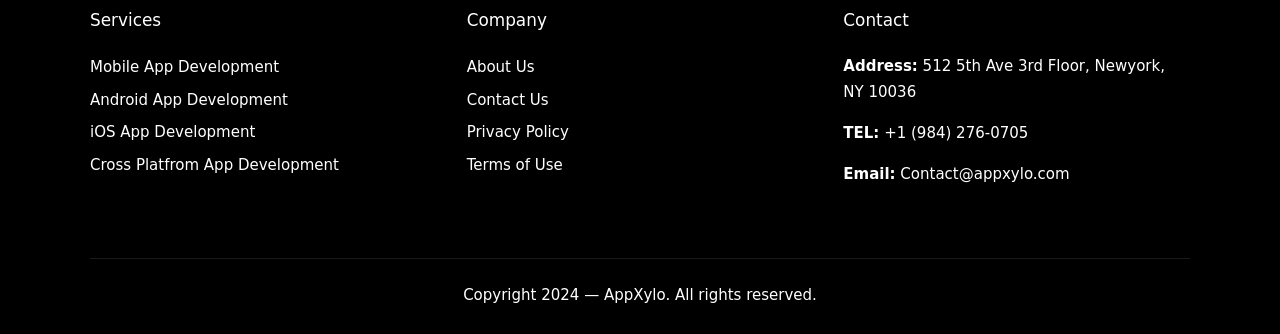What is the address of AppXylo?
Examine the image and give a concise answer in one word or a short phrase.

512 5th Ave 3rd Floor, Newyork, NY 10036